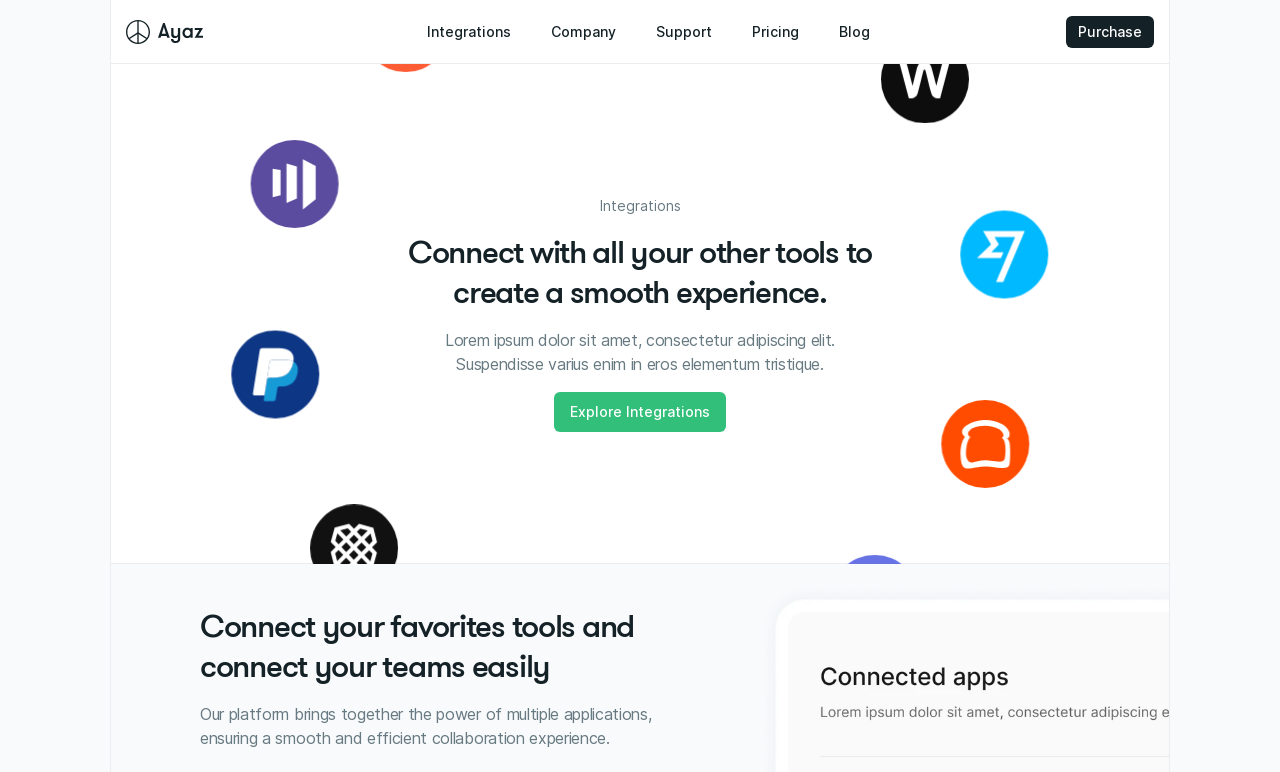Provide the bounding box coordinates for the UI element that is described as: "name="submit" value="Kommentar abschicken"".

None